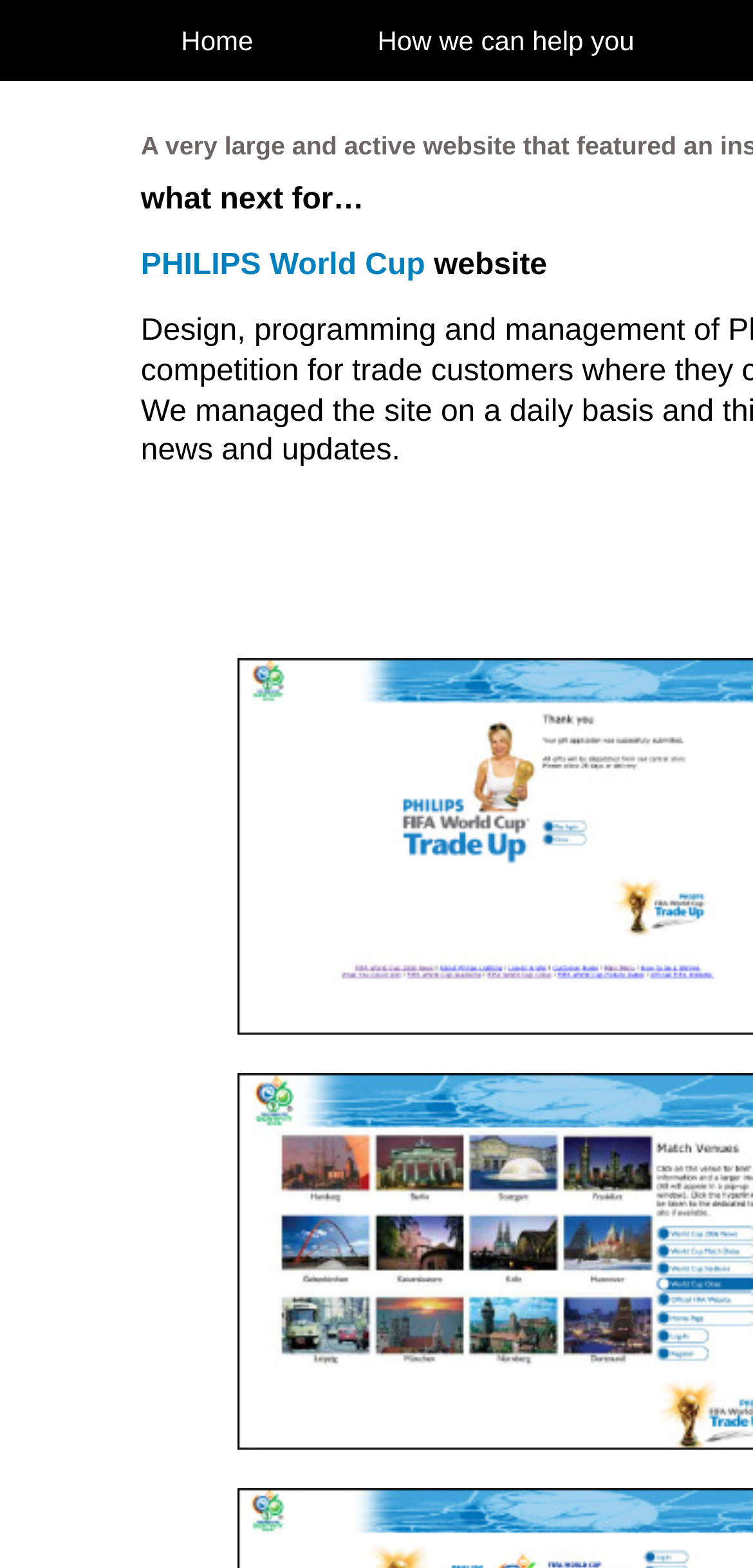Show the bounding box coordinates for the HTML element described as: "Home".

[0.158, 0.0, 0.419, 0.052]